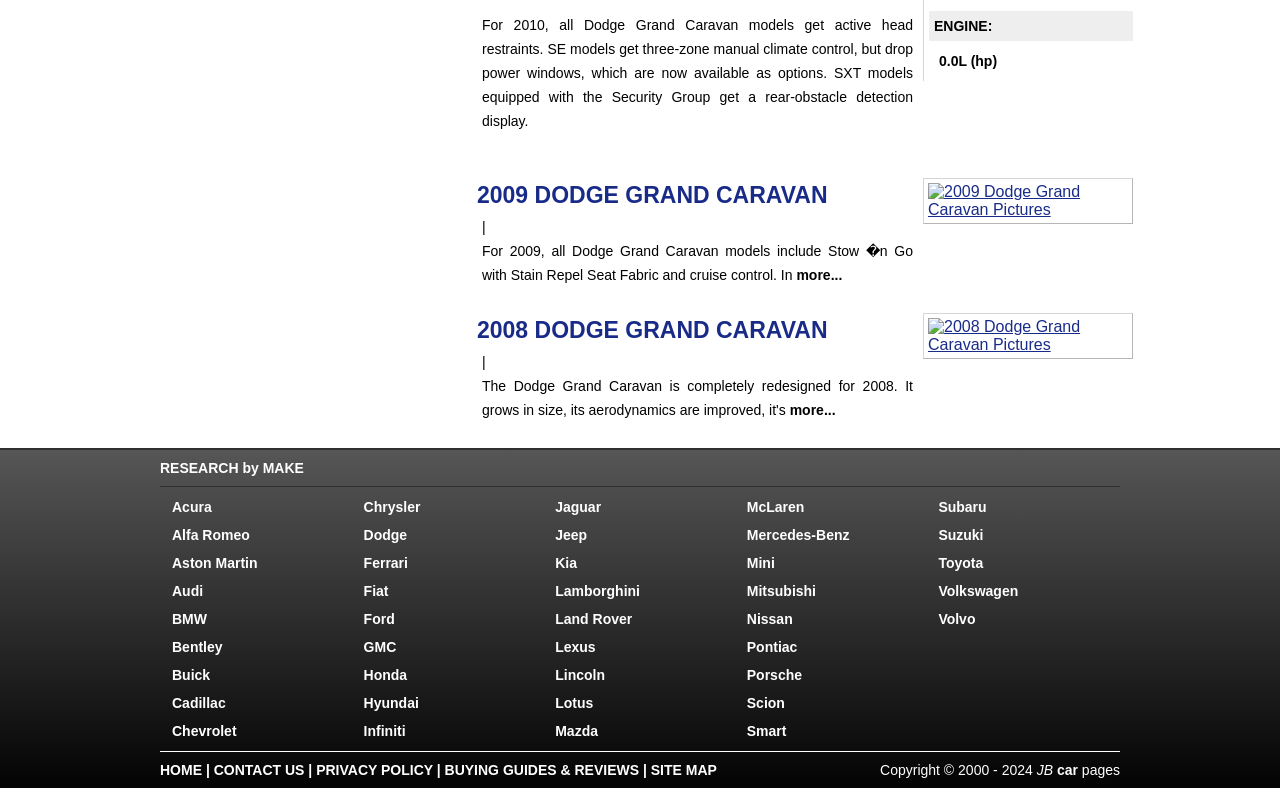Extract the bounding box for the UI element that matches this description: "SITE MAP".

[0.508, 0.967, 0.56, 0.987]